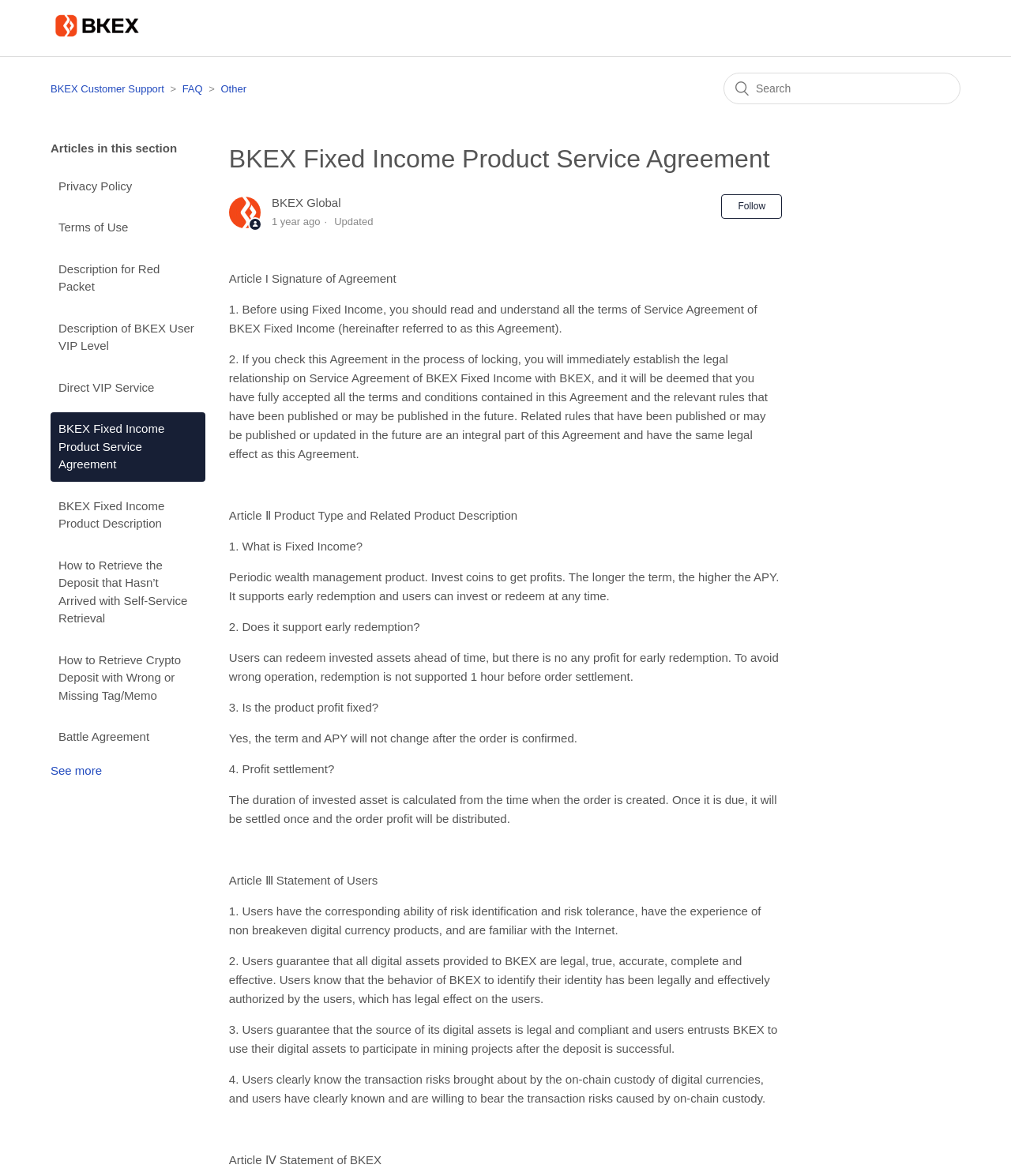Describe all visible elements and their arrangement on the webpage.

This webpage is a customer support page for BKEX Fixed Income Product Service Agreement. At the top, there is a navigation menu with links to "BKEX Customer Support", "FAQ", and "Other". On the right side of the navigation menu, there is a search bar. Below the navigation menu, there is a heading "Articles in this section" followed by a list of links to various articles, including "Privacy Policy", "Terms of Use", and "BKEX Fixed Income Product Service Agreement".

The main content of the page is the "BKEX Fixed Income Product Service Agreement" article, which is divided into sections with headings such as "Article I Signature of Agreement", "Article Ⅱ Product Type and Related Product Description", "Article Ⅲ Statement of Users", and "Article Ⅳ Statement of BKEX". Each section contains paragraphs of text describing the terms and conditions of the agreement.

On the top right side of the page, there is a button "Follow". Below the article, there is a link "See more" which expands to show more content. The page also displays the date and time the article was updated, "2022-12-22 03:58", and a note that it was updated "1 year ago".